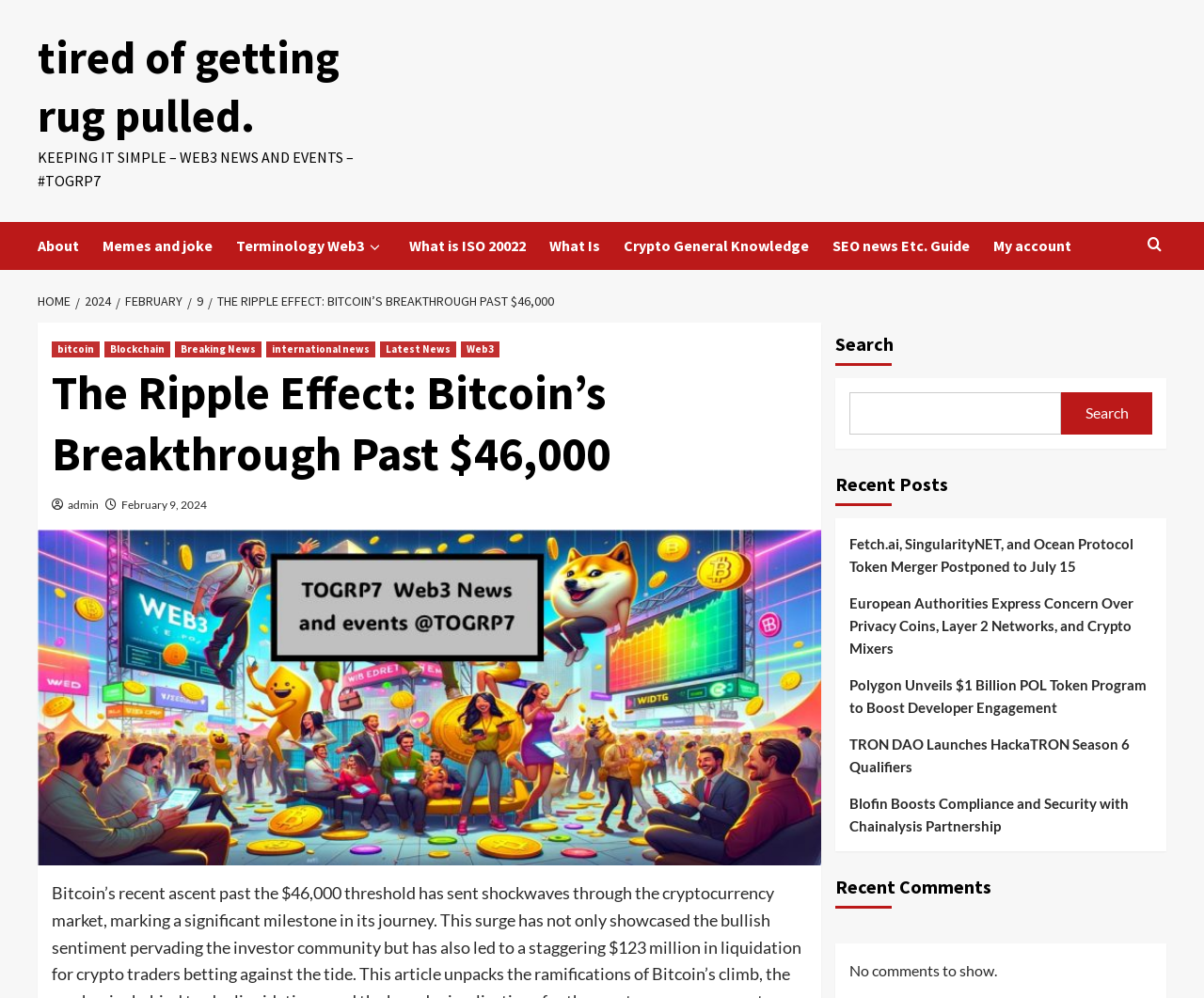Please locate the bounding box coordinates for the element that should be clicked to achieve the following instruction: "Search for something". Ensure the coordinates are given as four float numbers between 0 and 1, i.e., [left, top, right, bottom].

[0.693, 0.393, 0.881, 0.435]